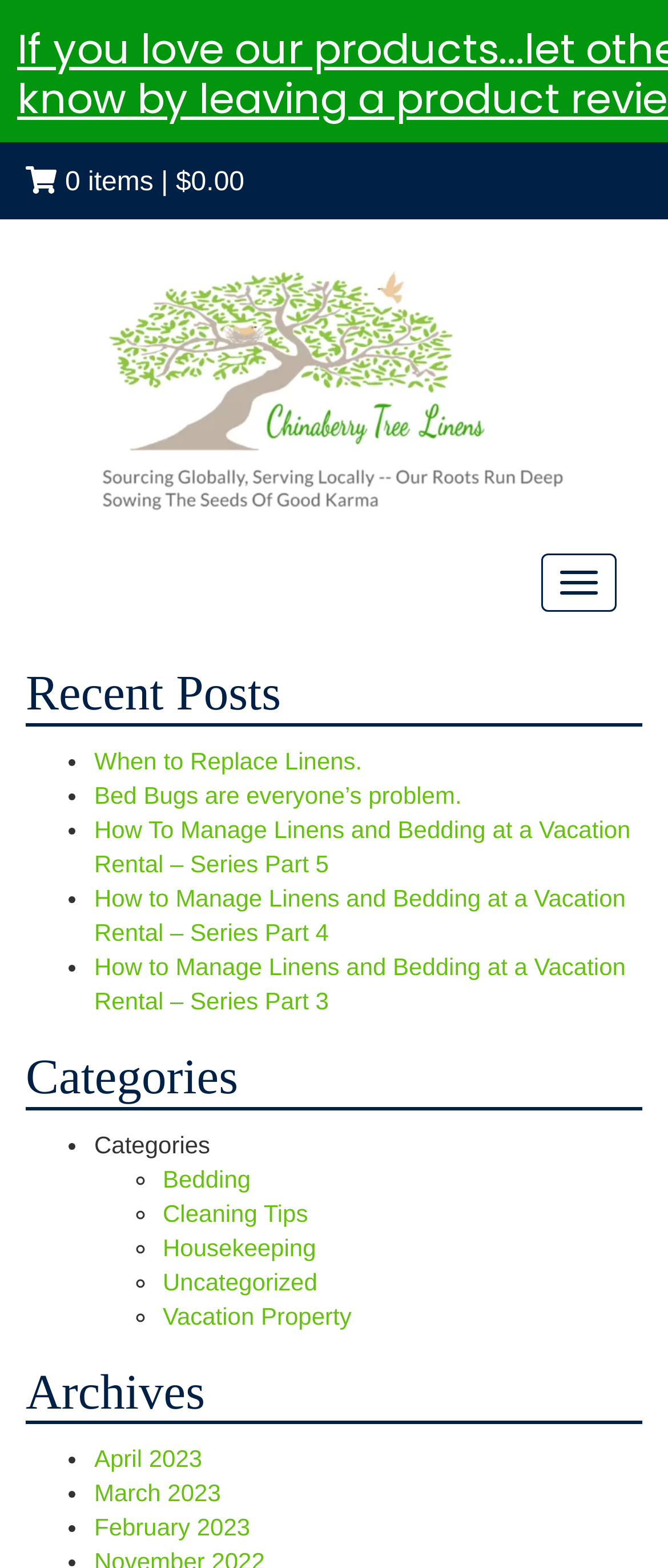What is the most recent month listed in the archives?
Look at the image and answer the question using a single word or phrase.

April 2023